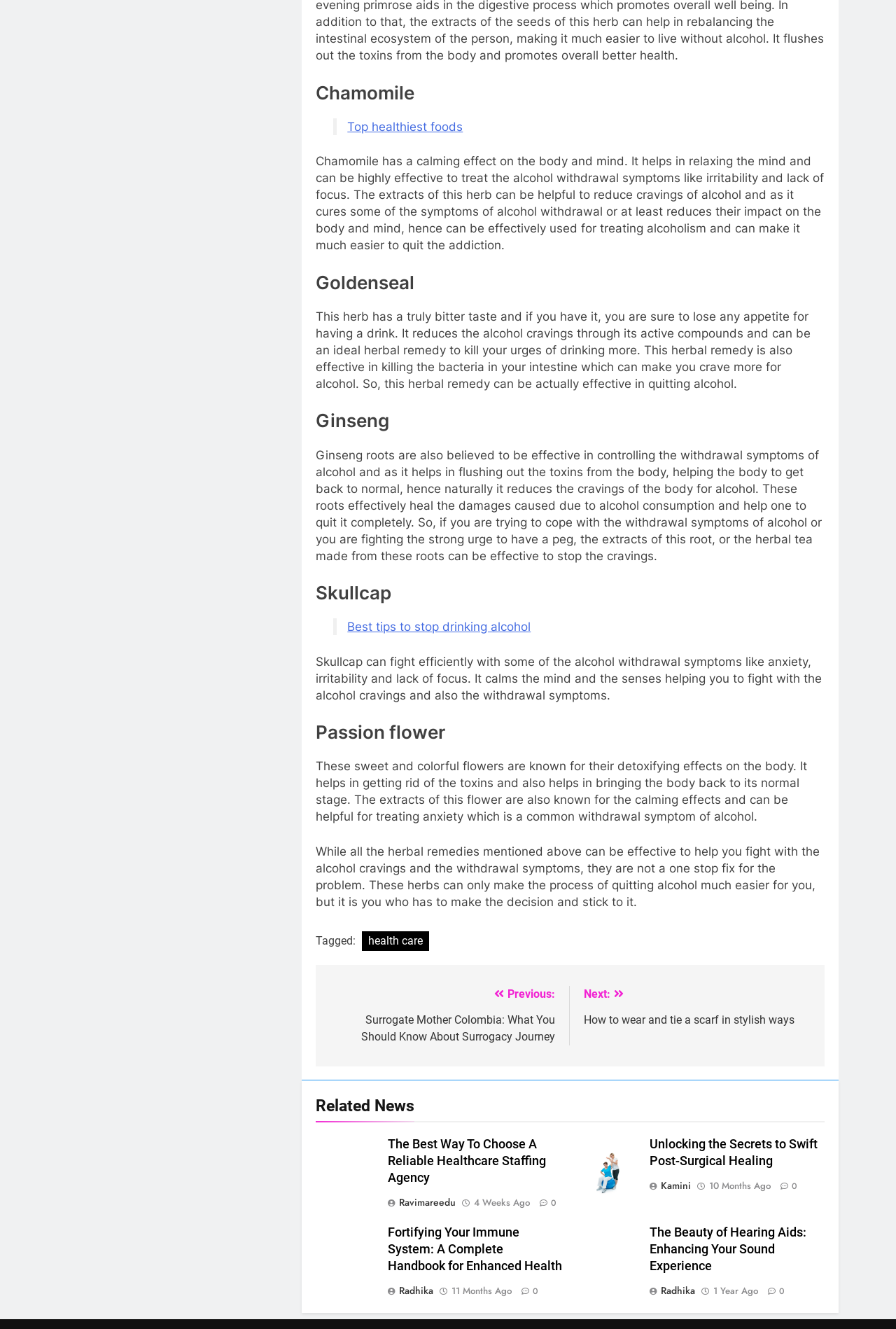Please determine the bounding box coordinates of the section I need to click to accomplish this instruction: "Click on 'Top healthiest foods'".

[0.388, 0.09, 0.517, 0.101]